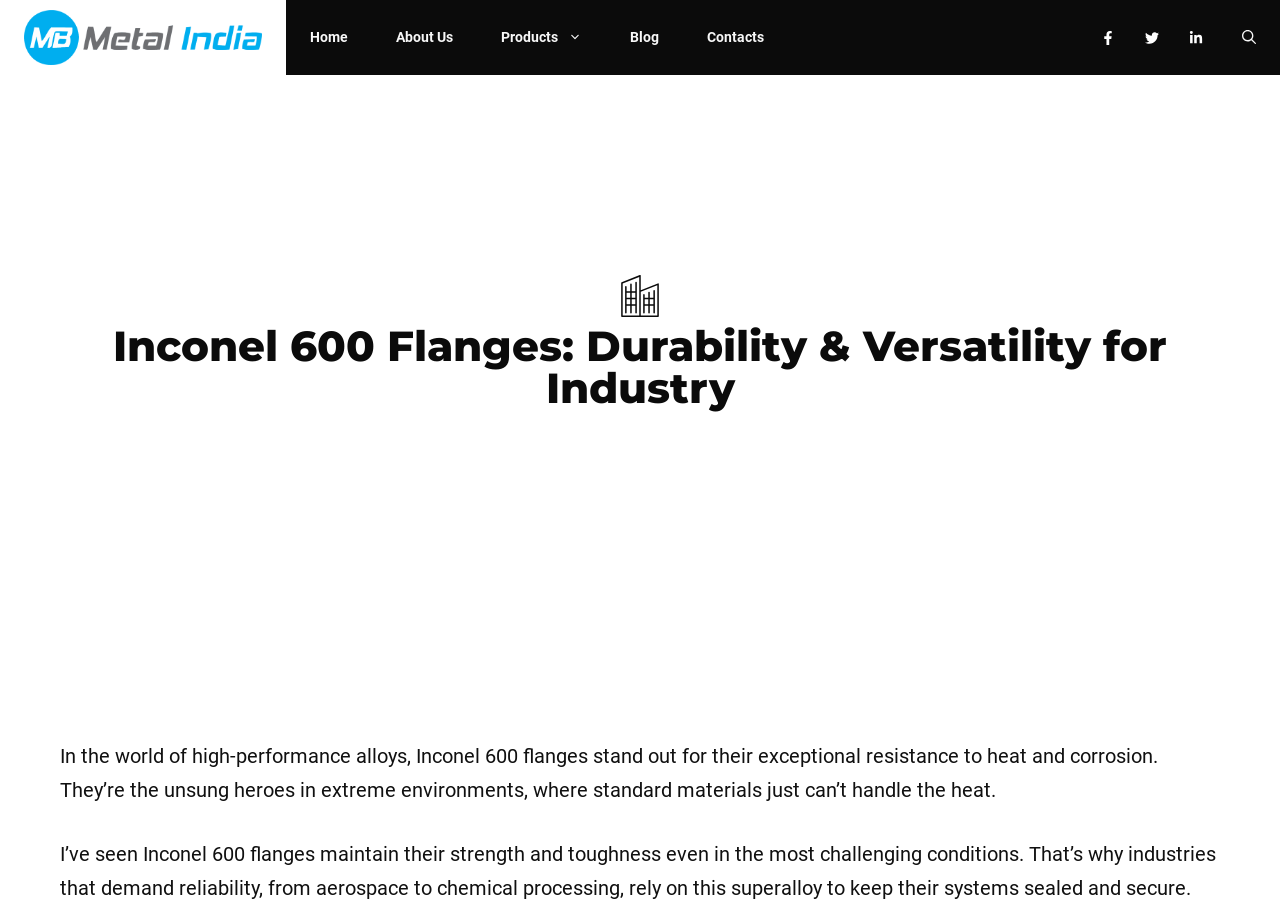Extract the primary headline from the webpage and present its text.

Inconel 600 Flanges: Durability & Versatility for Industry